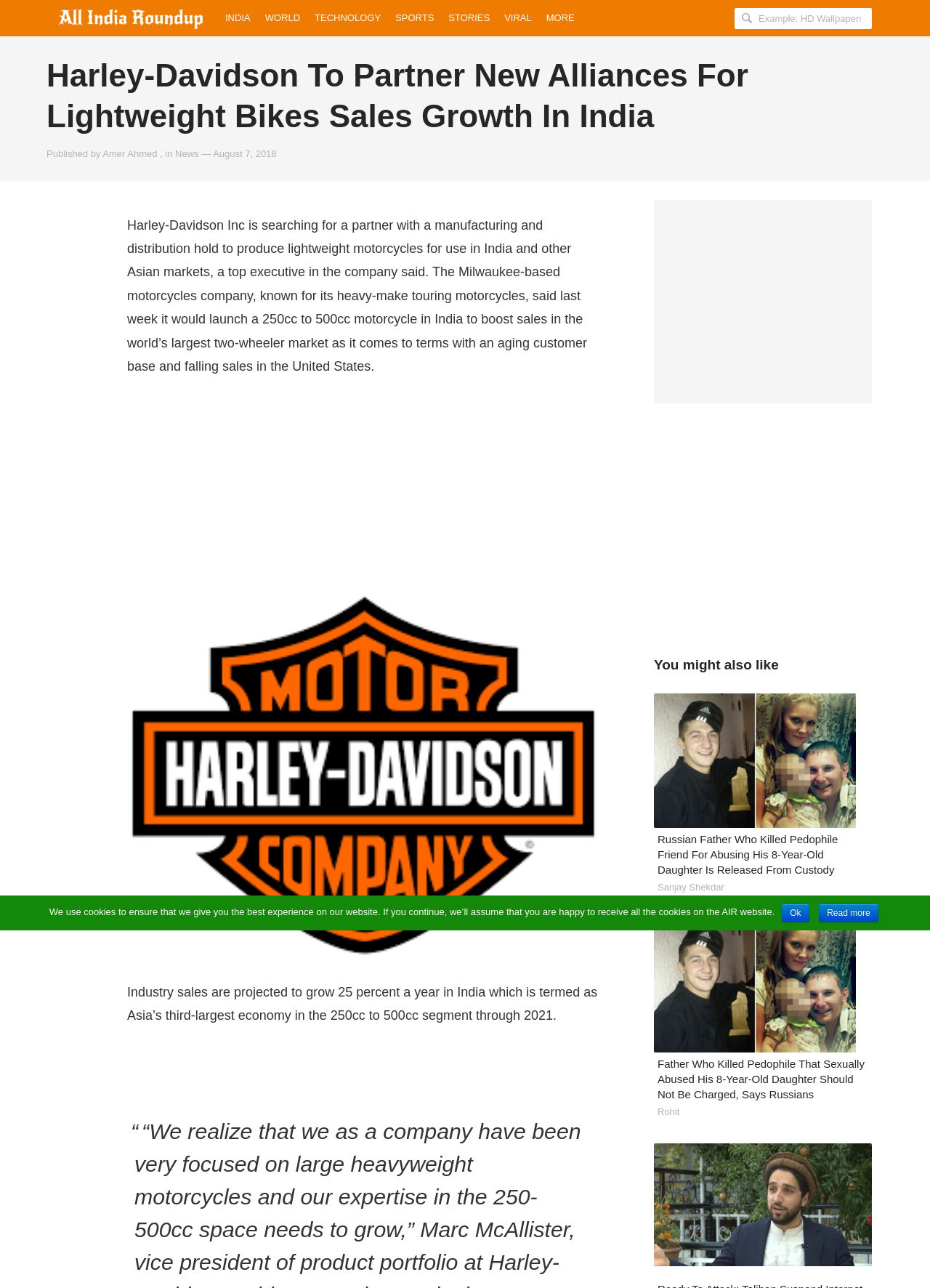Determine the bounding box coordinates for the HTML element described here: "title="The Struggles of Commuting"".

None